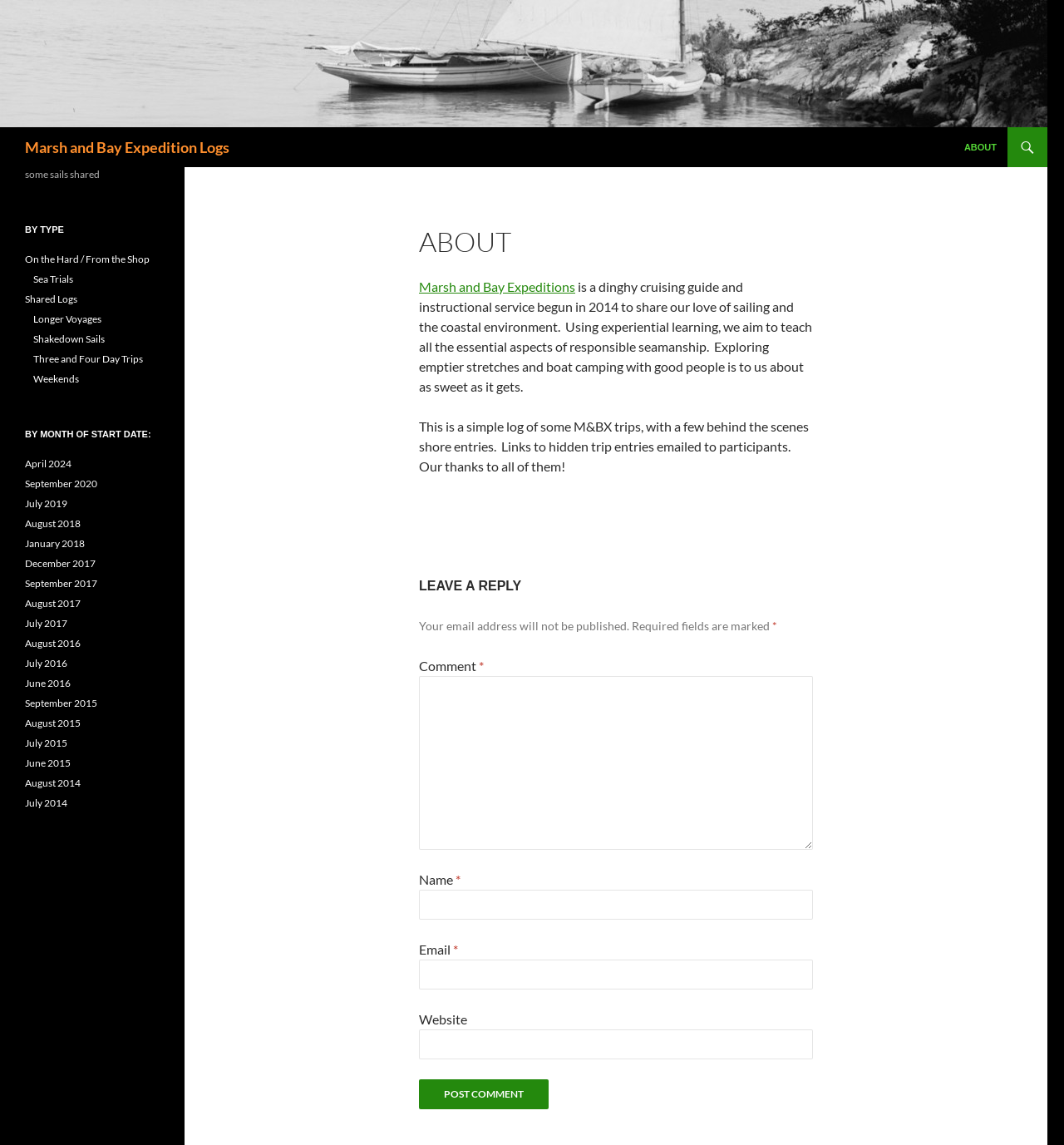Identify the bounding box for the element characterized by the following description: "parent_node: Email * aria-describedby="email-notes" name="email"".

[0.394, 0.838, 0.764, 0.864]